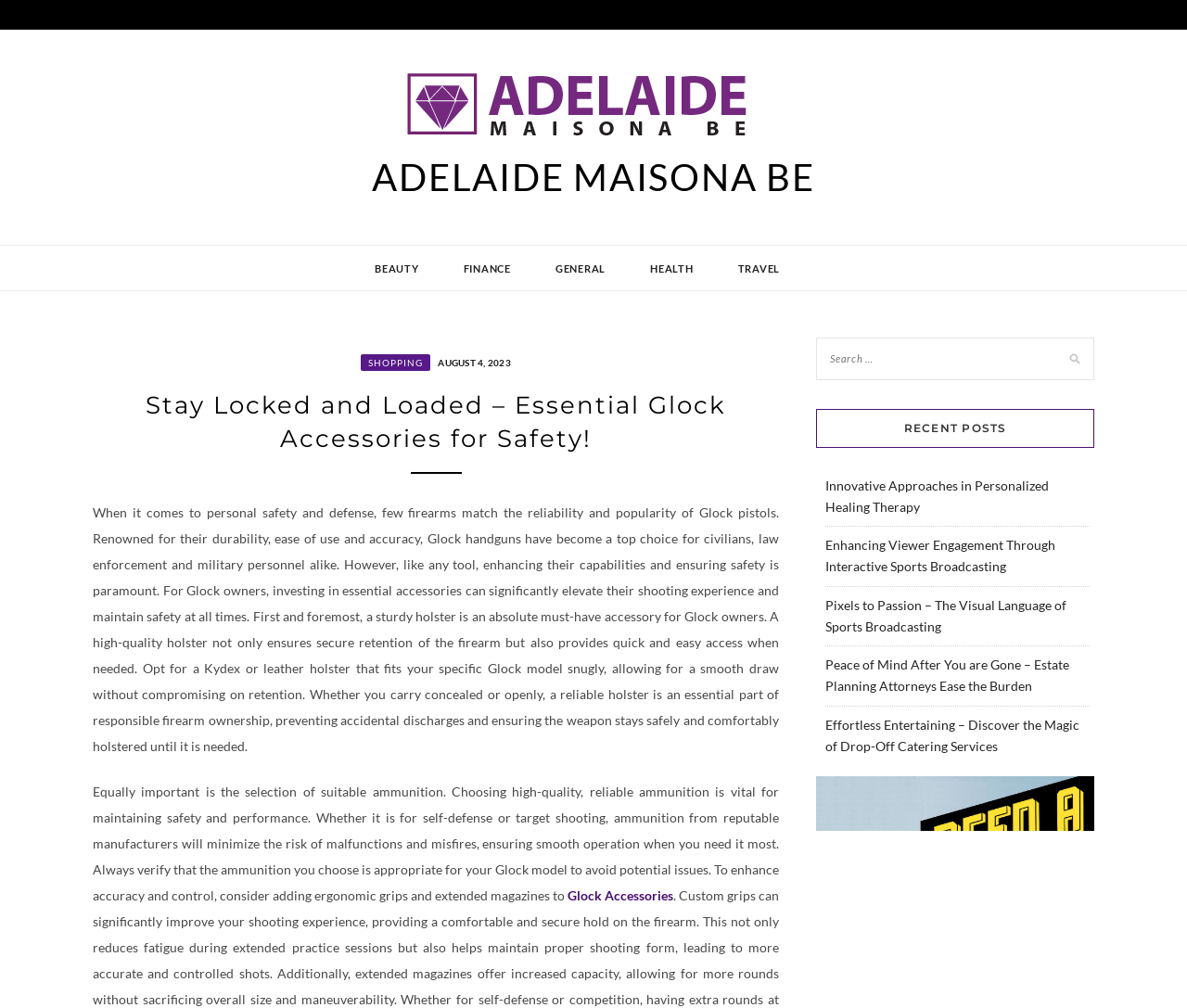Refer to the screenshot and give an in-depth answer to this question: What is the purpose of a holster for Glock owners?

According to the article, a holster is an essential accessory for Glock owners, providing secure retention of the firearm and quick access when needed, which is important for responsible firearm ownership and preventing accidental discharges.